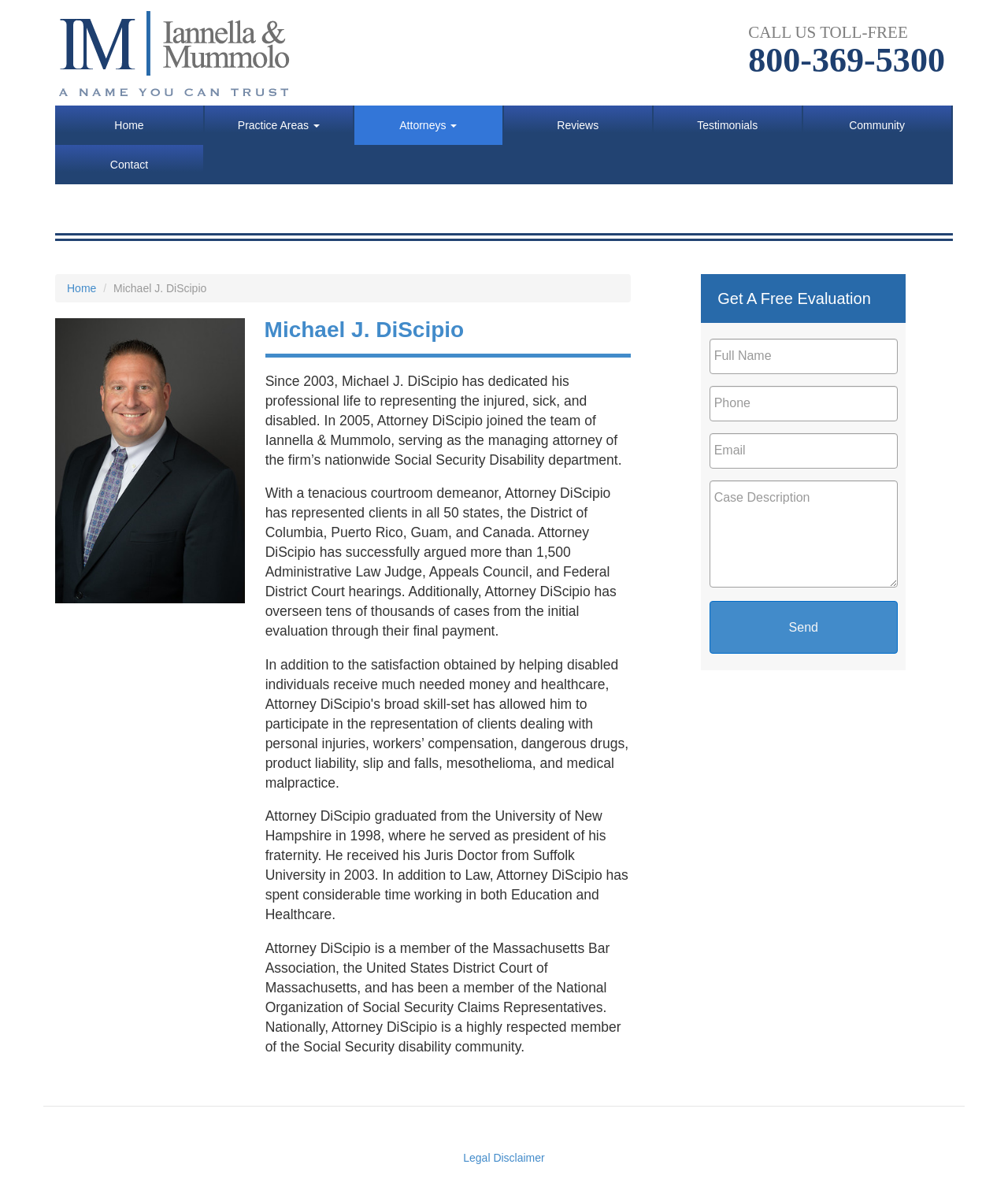Pinpoint the bounding box coordinates of the clickable area needed to execute the instruction: "Send the form". The coordinates should be specified as four float numbers between 0 and 1, i.e., [left, top, right, bottom].

[0.704, 0.503, 0.891, 0.547]